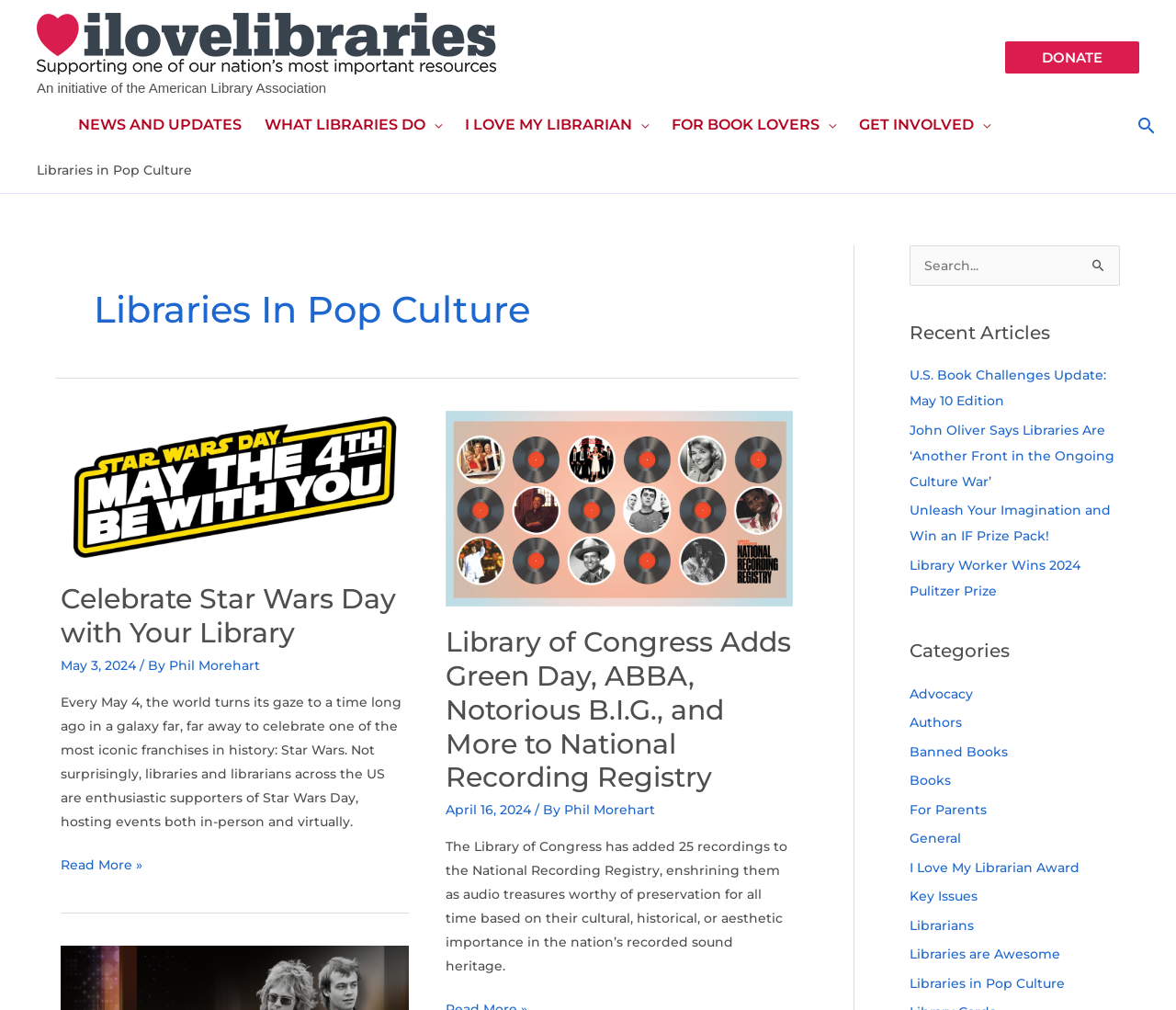Determine the bounding box coordinates of the section I need to click to execute the following instruction: "Explore 'Libraries in Pop Culture' category". Provide the coordinates as four float numbers between 0 and 1, i.e., [left, top, right, bottom].

[0.773, 0.965, 0.905, 0.981]